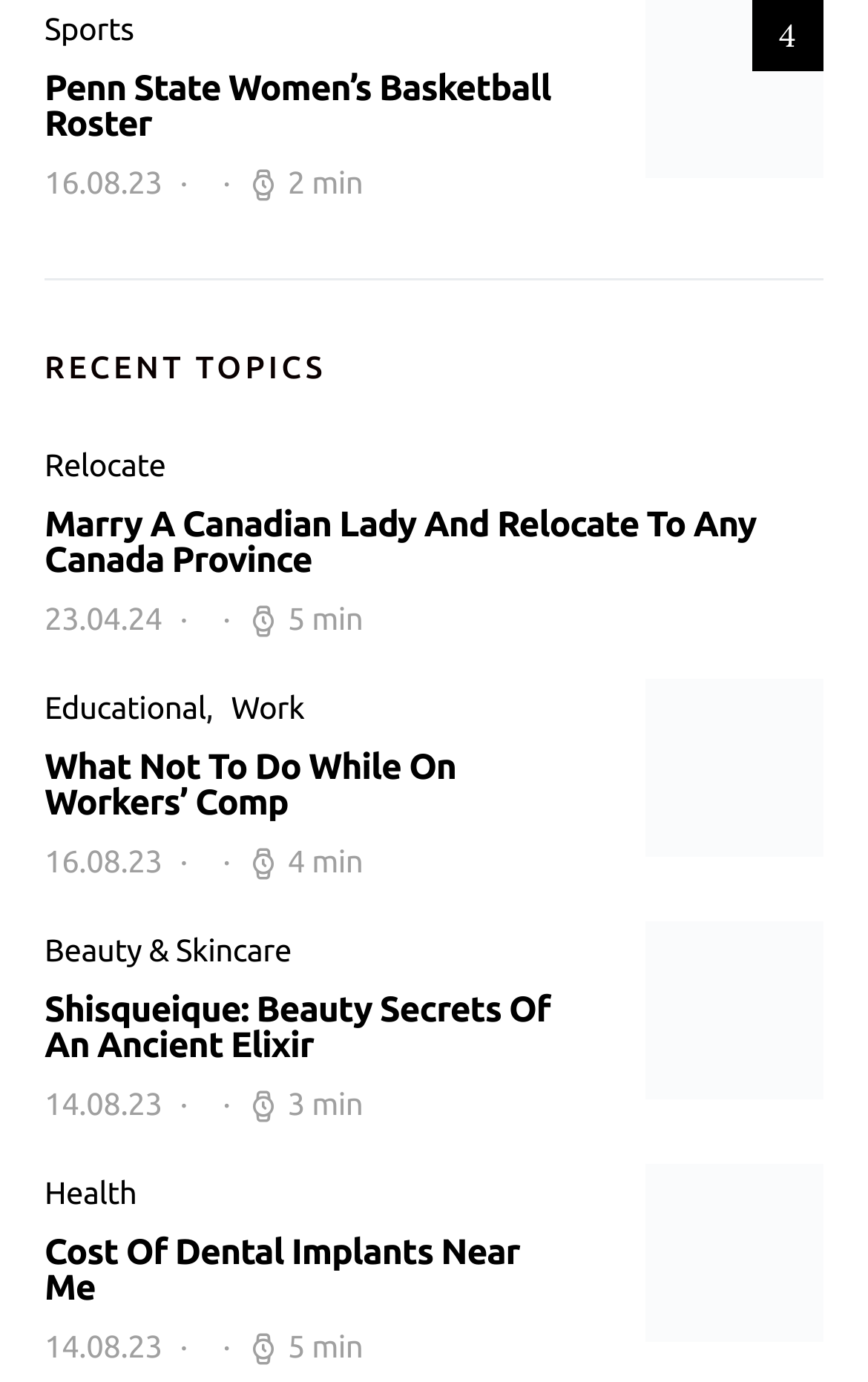Locate the bounding box of the UI element described by: "Beauty & Skincare" in the given webpage screenshot.

[0.051, 0.675, 0.336, 0.7]